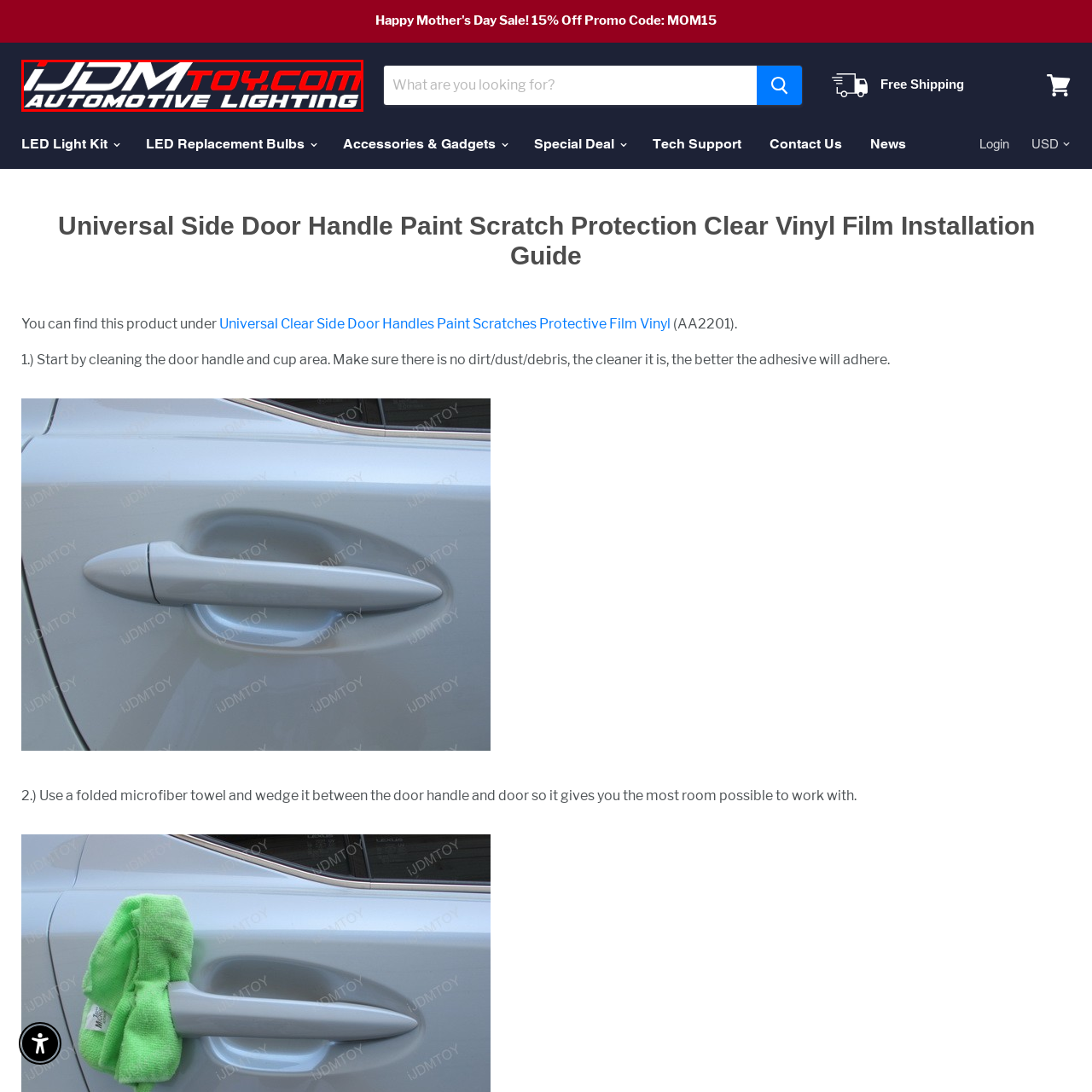Refer to the image encased in the red bounding box and answer the subsequent question with a single word or phrase:
What type of products does iJDMTOY.com specialize in?

automotive lighting products